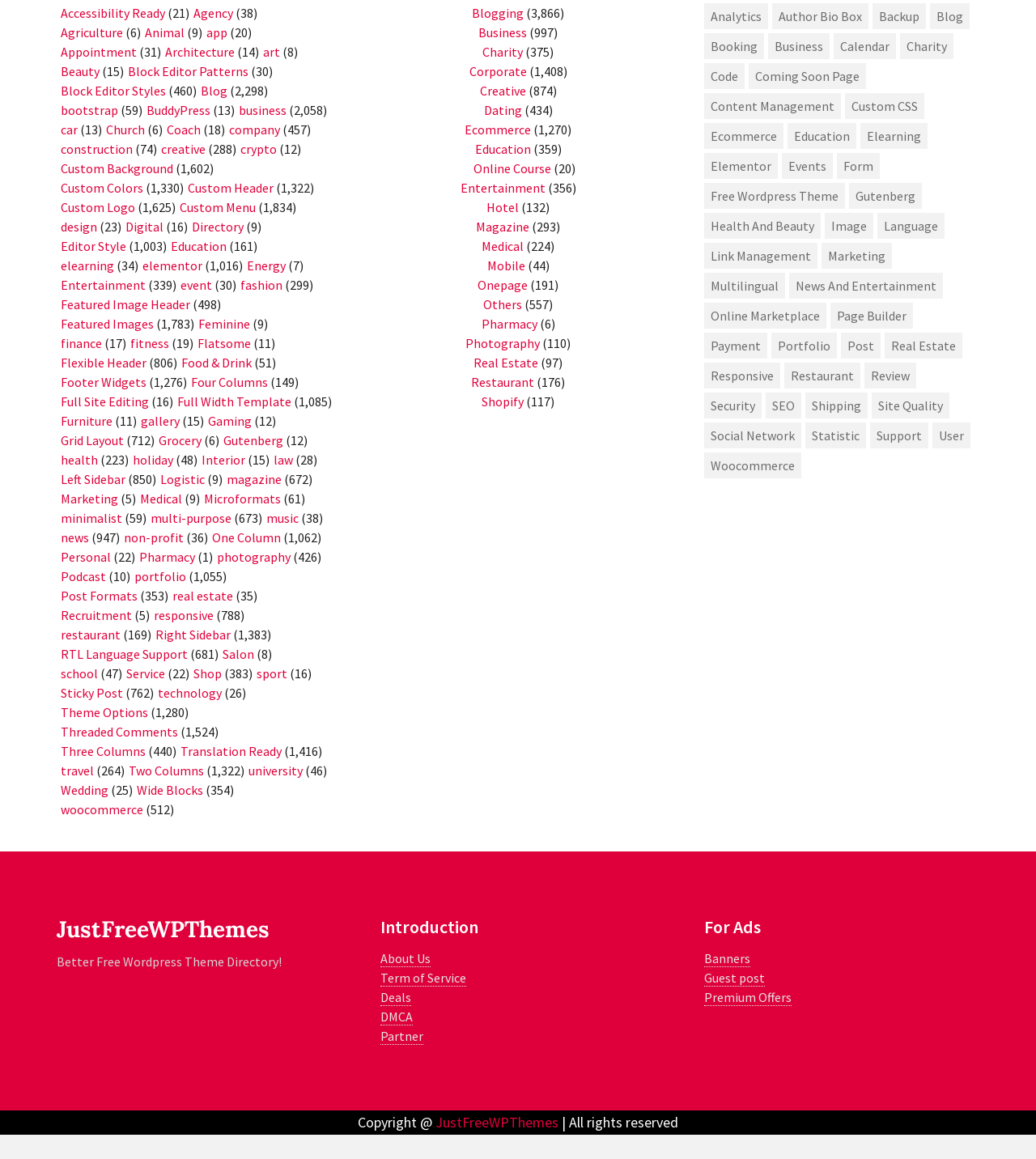Predict the bounding box of the UI element based on this description: "health and beauty".

[0.68, 0.184, 0.792, 0.206]